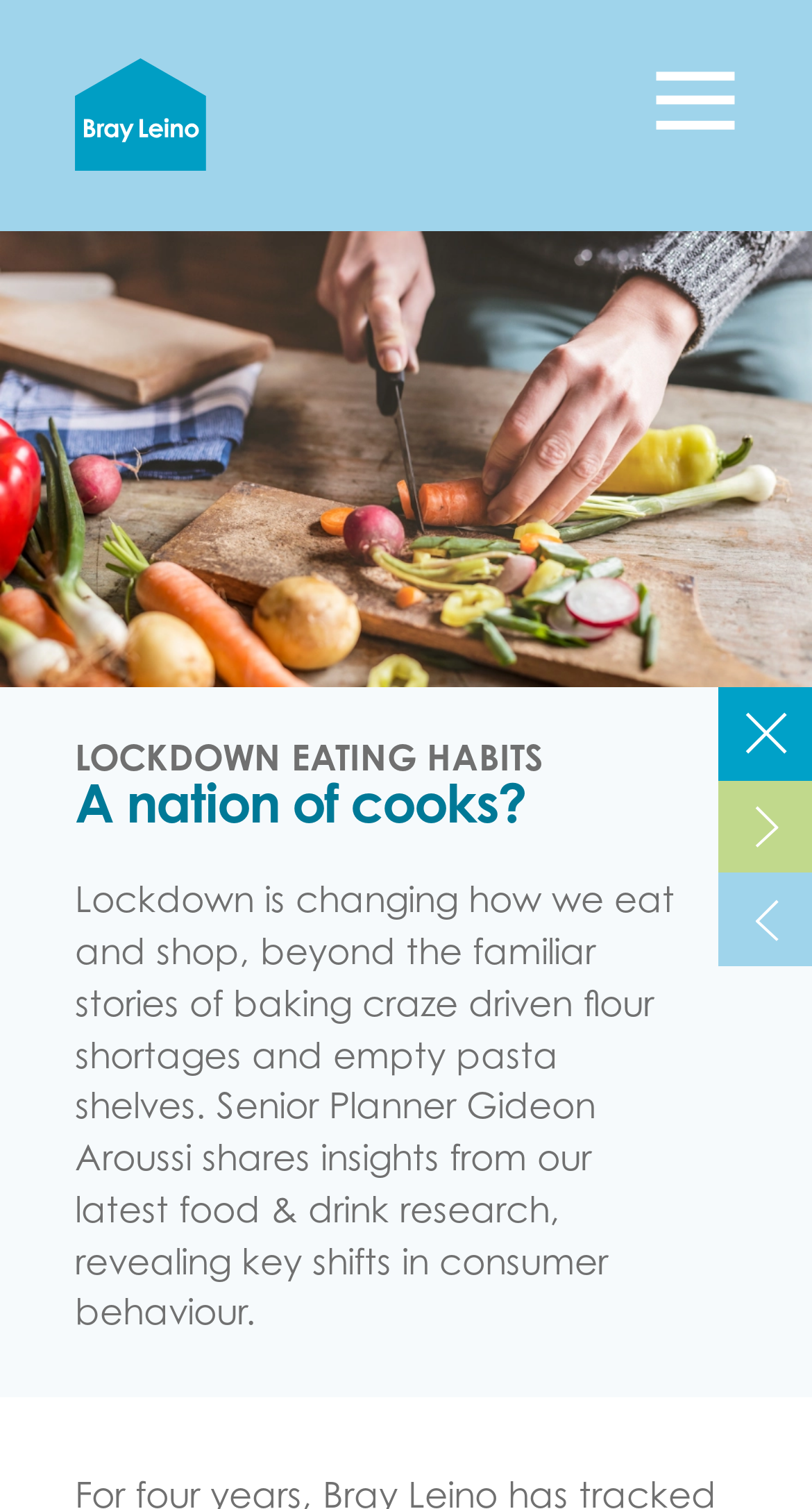Determine the primary headline of the webpage.

A nation of cooks?